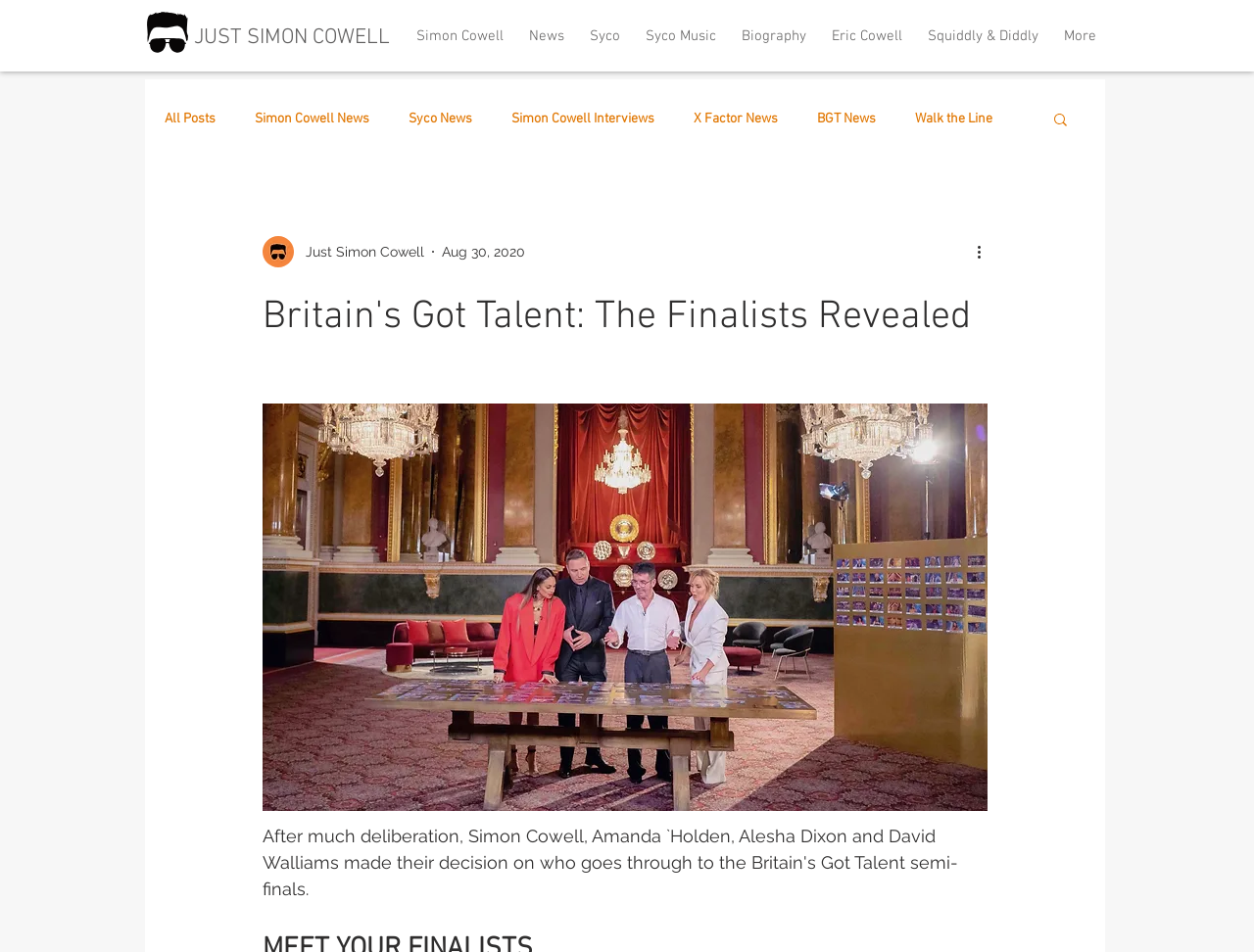Please provide the bounding box coordinate of the region that matches the element description: Syco. Coordinates should be in the format (top-left x, top-left y, bottom-right x, bottom-right y) and all values should be between 0 and 1.

[0.46, 0.008, 0.505, 0.069]